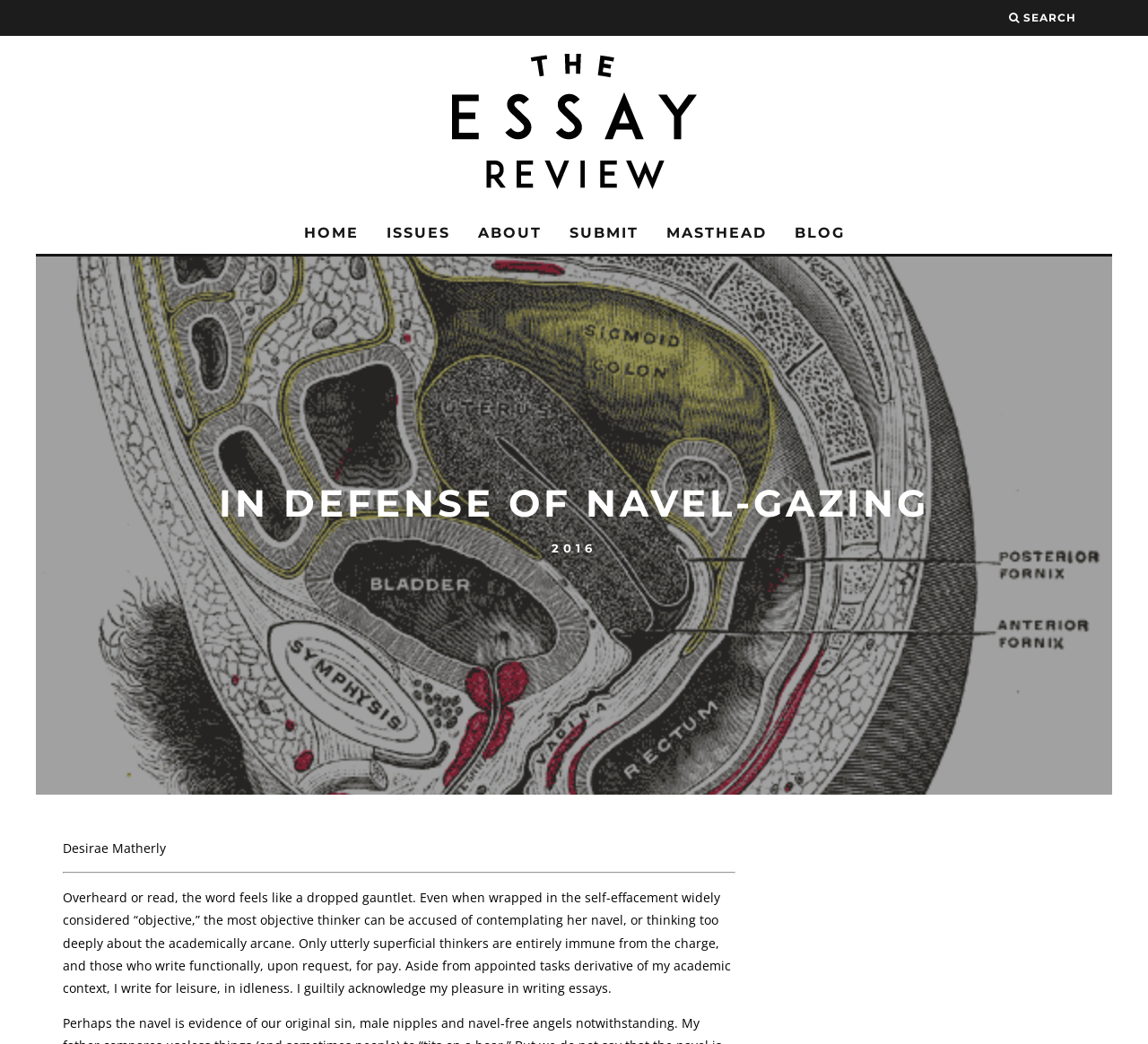Offer a detailed account of what is visible on the webpage.

The webpage is about an essay review, specifically "In Defense of Navel-Gazing". At the top right corner, there is a search icon. Below it, there is a layout table that spans most of the width of the page. Within this table, there is a logo image on the left side, and a row of navigation links on the right side, including "HOME", "ISSUES", "ABOUT", "SUBMIT", "MASTHEAD", and "BLOG".

The main content of the page is headed by a title "IN DEFENSE OF NAVEL-GAZING" located near the top center of the page. Below the title, there is a link to "2016" on the left side, followed by a horizontal separator line. Underneath the separator, there is a text block written by Desirae Matherly, which discusses the concept of navel-gazing in an academic context. The text is a lengthy paragraph that spans most of the width of the page.